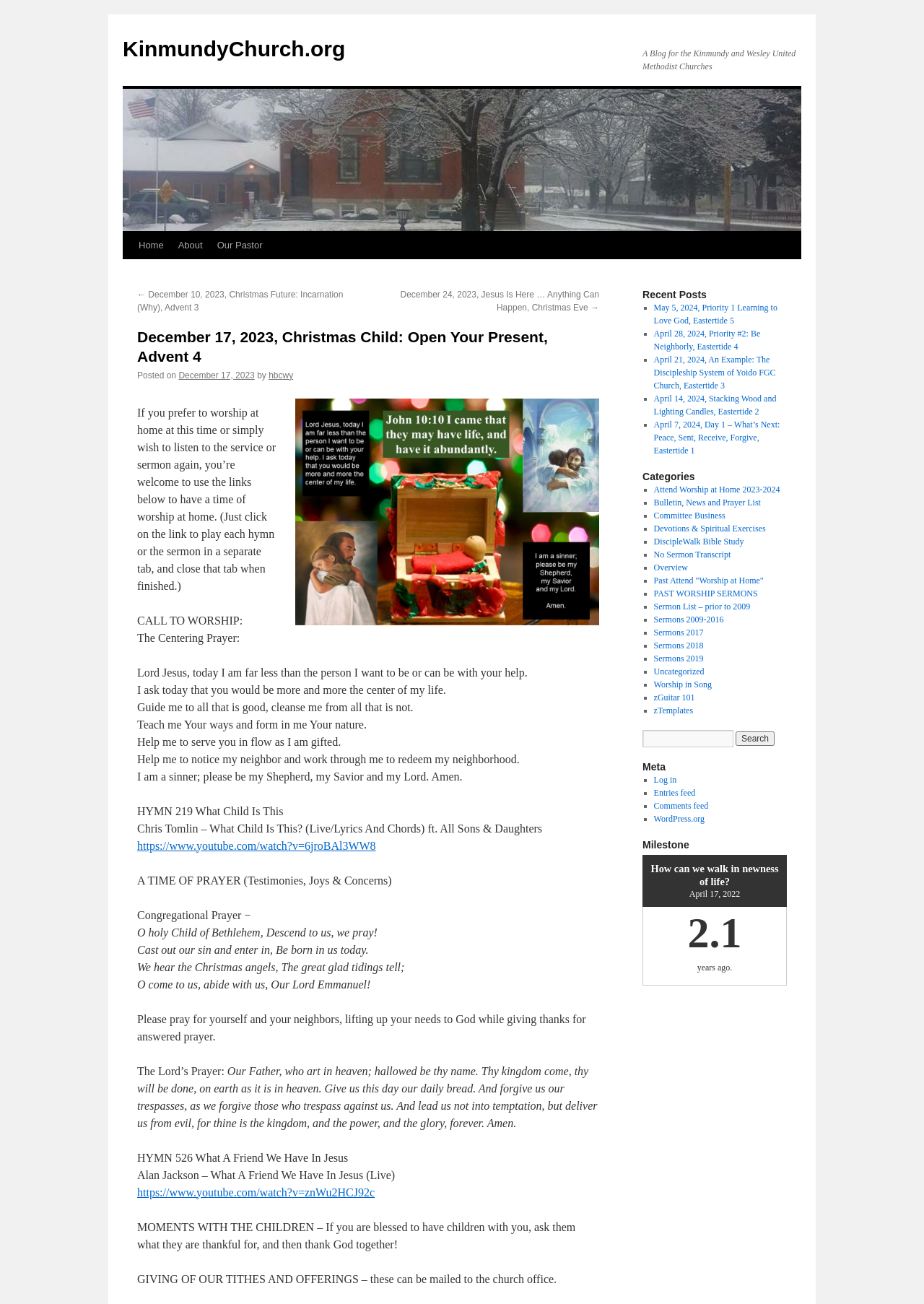Pinpoint the bounding box coordinates of the element you need to click to execute the following instruction: "Play the 'What A Friend We Have In Jesus' hymn video". The bounding box should be represented by four float numbers between 0 and 1, in the format [left, top, right, bottom].

[0.148, 0.896, 0.427, 0.906]